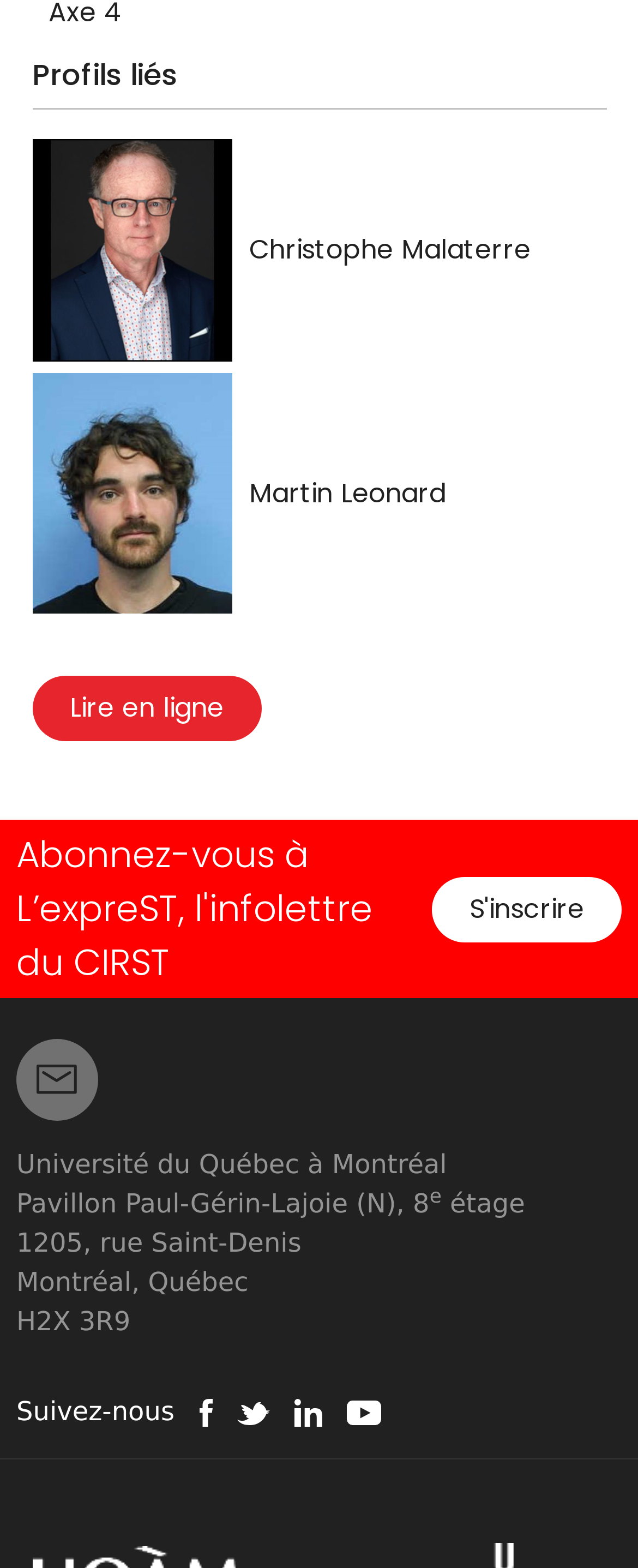Ascertain the bounding box coordinates for the UI element detailed here: "S'inscrire". The coordinates should be provided as [left, top, right, bottom] with each value being a float between 0 and 1.

[0.677, 0.559, 0.974, 0.601]